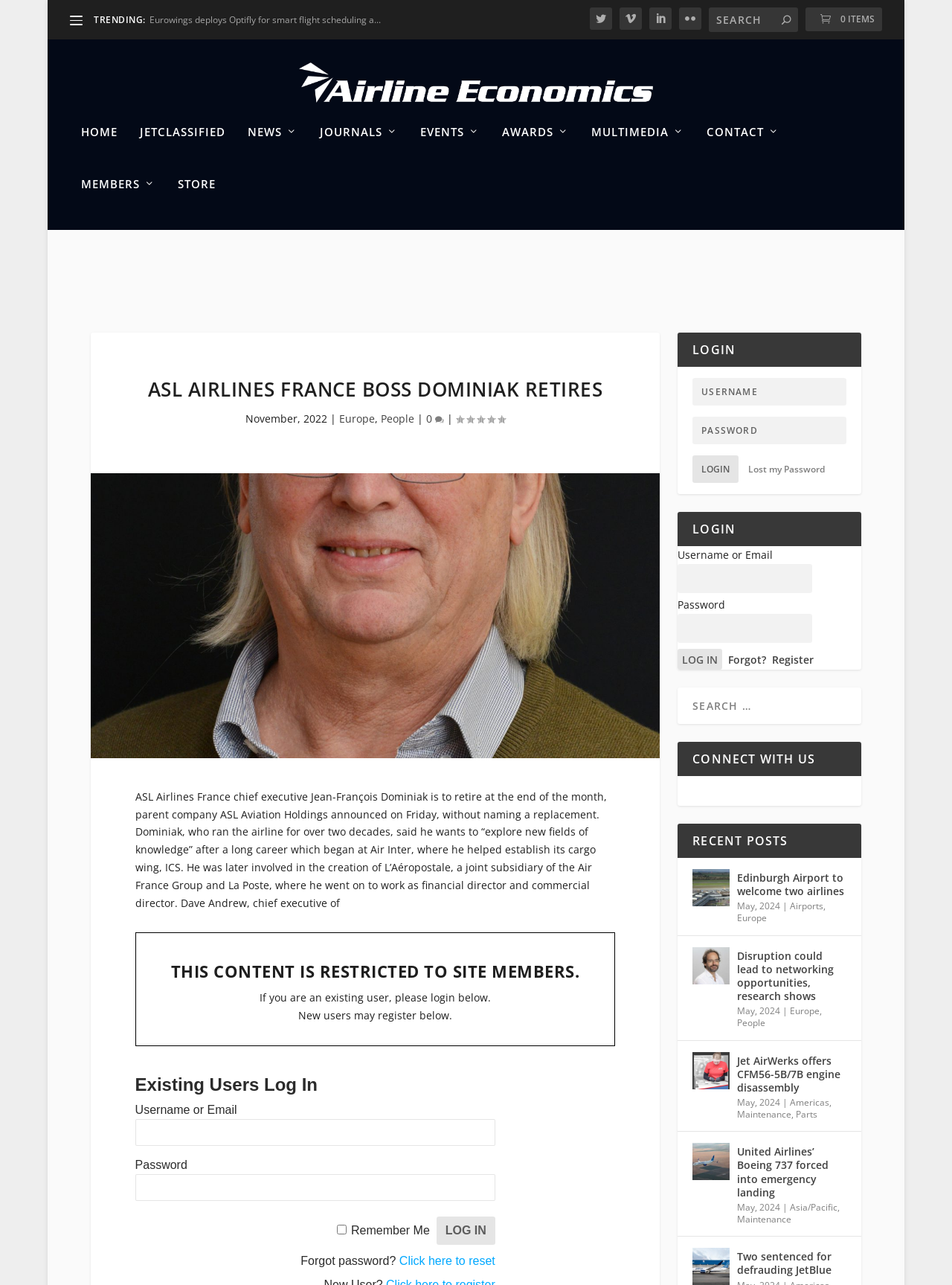Please give the bounding box coordinates of the area that should be clicked to fulfill the following instruction: "View recent post about Edinburgh Airport". The coordinates should be in the format of four float numbers from 0 to 1, i.e., [left, top, right, bottom].

[0.727, 0.616, 0.767, 0.645]